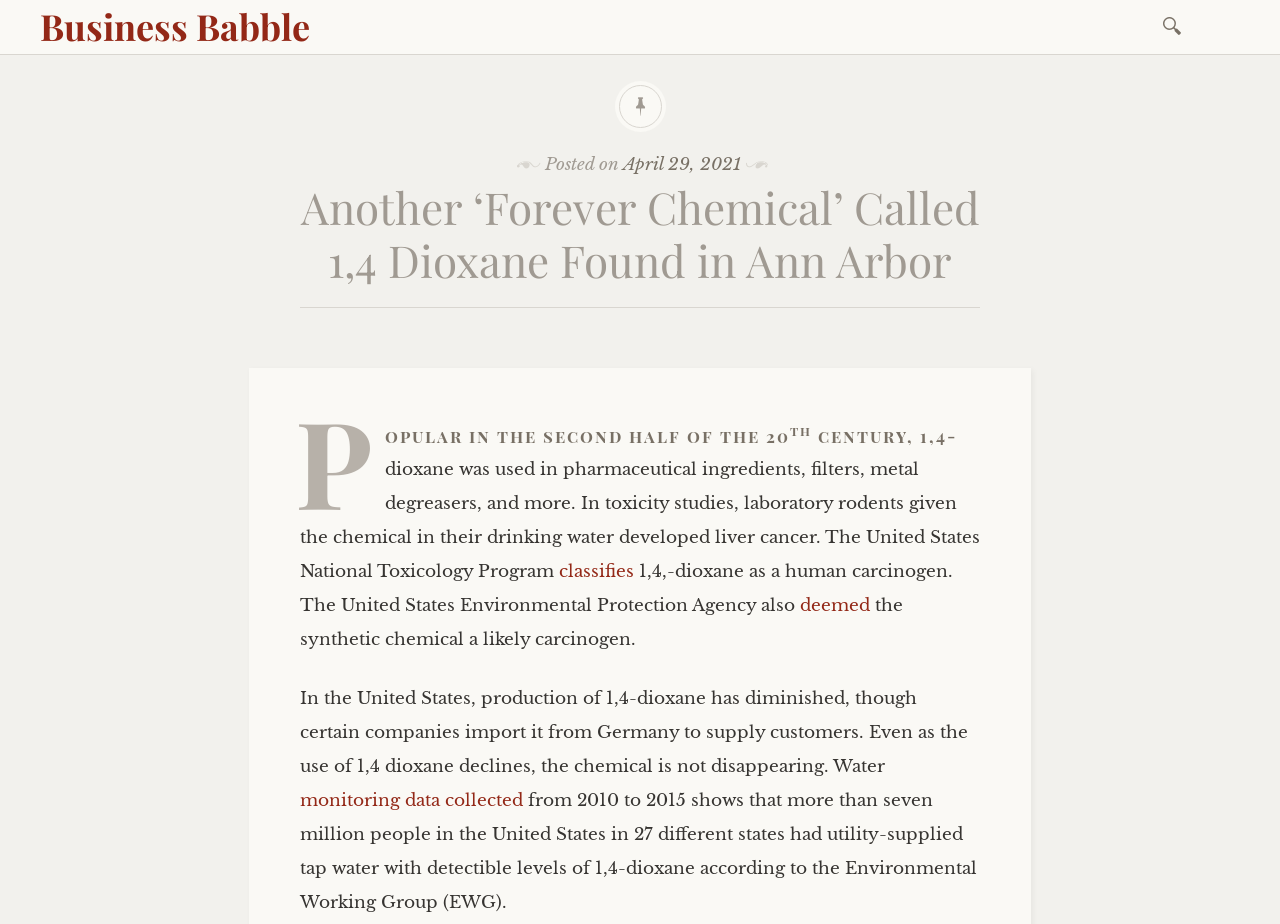Give a short answer to this question using one word or a phrase:
What is 1,4-dioxane used in?

pharmaceutical ingredients, filters, metal degreasers